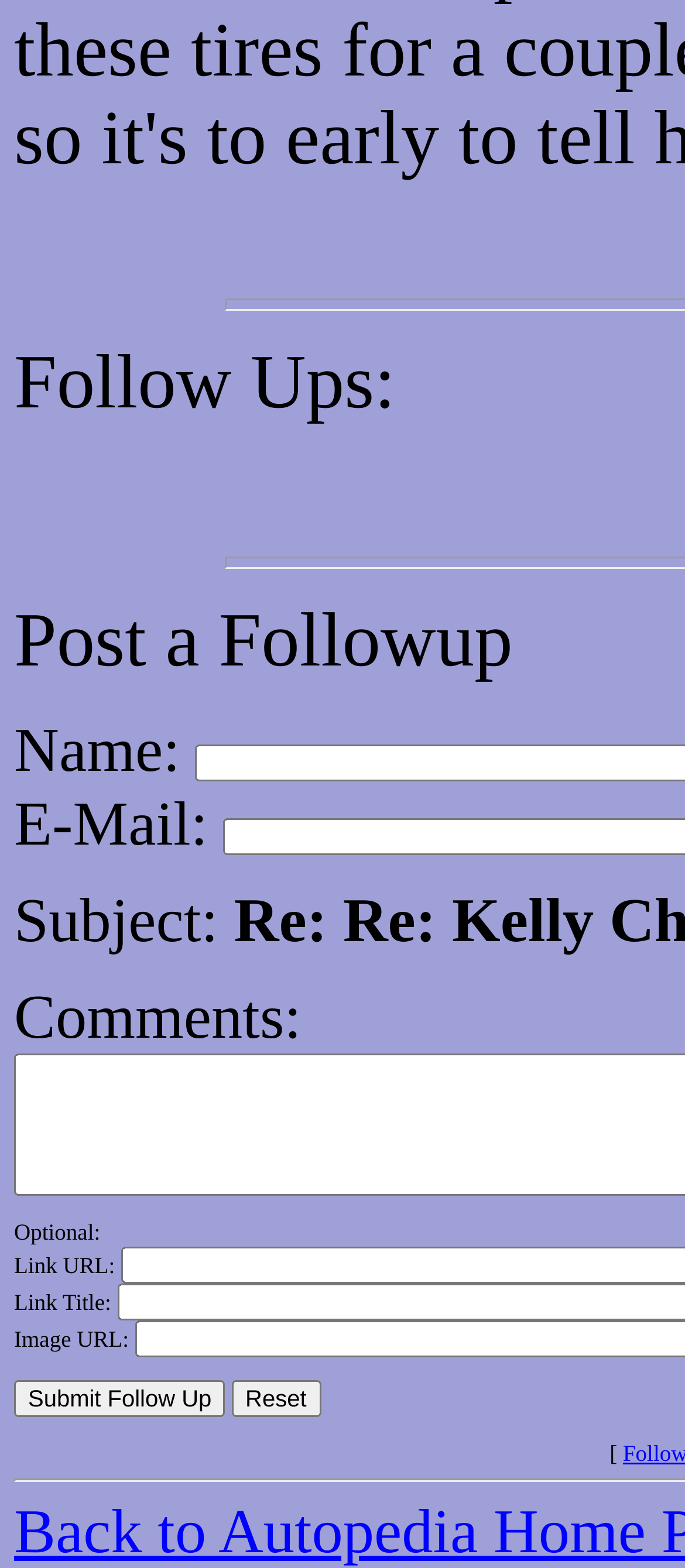What is the last input field on the webpage?
Using the visual information, answer the question in a single word or phrase.

Image URL